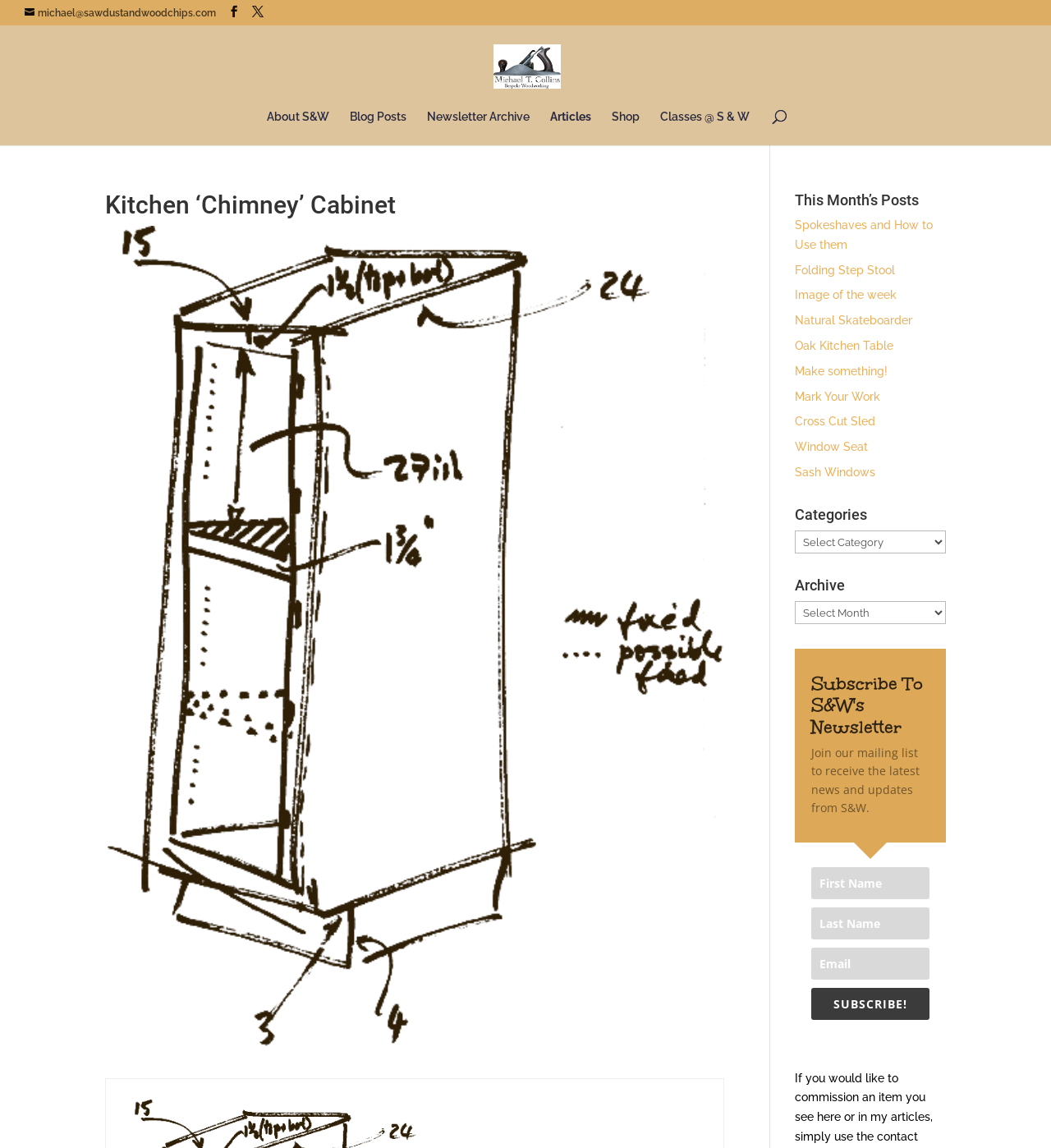Based on the provided description, "michael@sawdustandwoodchips.com", find the bounding box of the corresponding UI element in the screenshot.

[0.023, 0.006, 0.205, 0.016]